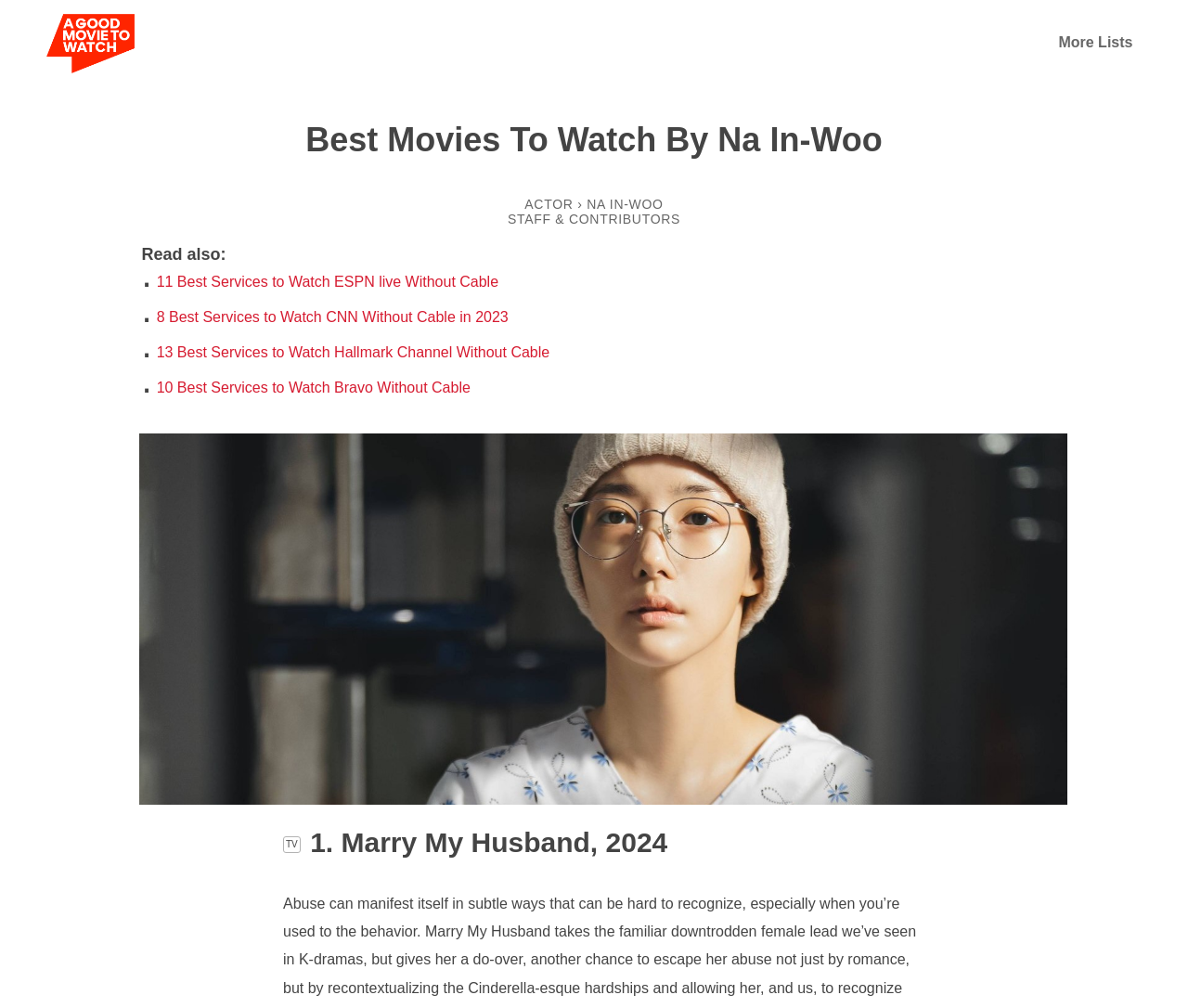Pinpoint the bounding box coordinates of the area that must be clicked to complete this instruction: "go to agoodmovietowatch homepage".

[0.039, 0.042, 0.113, 0.065]